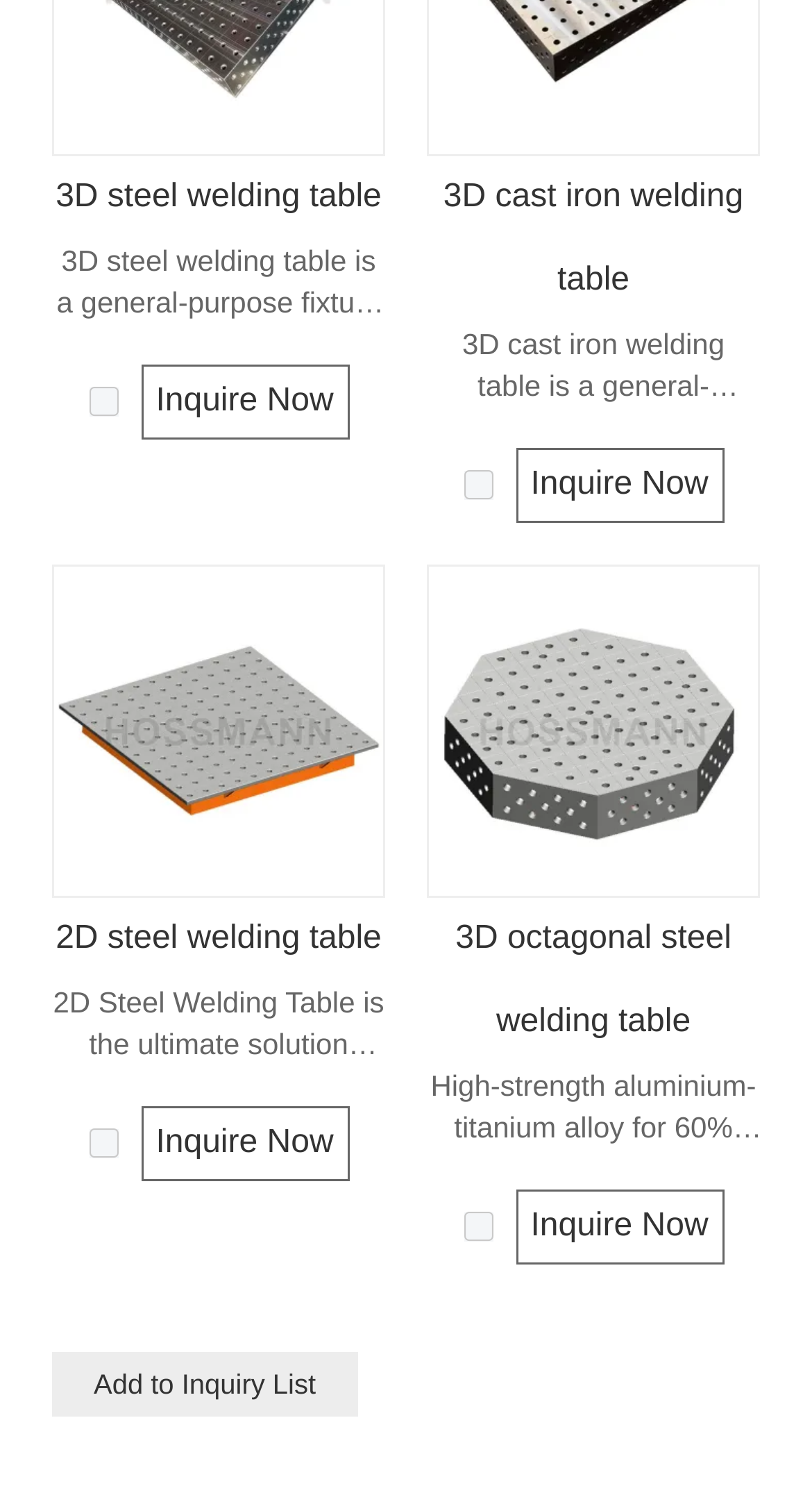Determine the bounding box coordinates for the area that should be clicked to carry out the following instruction: "Click on the 'Add to Inquiry List' button".

[0.064, 0.9, 0.44, 0.943]